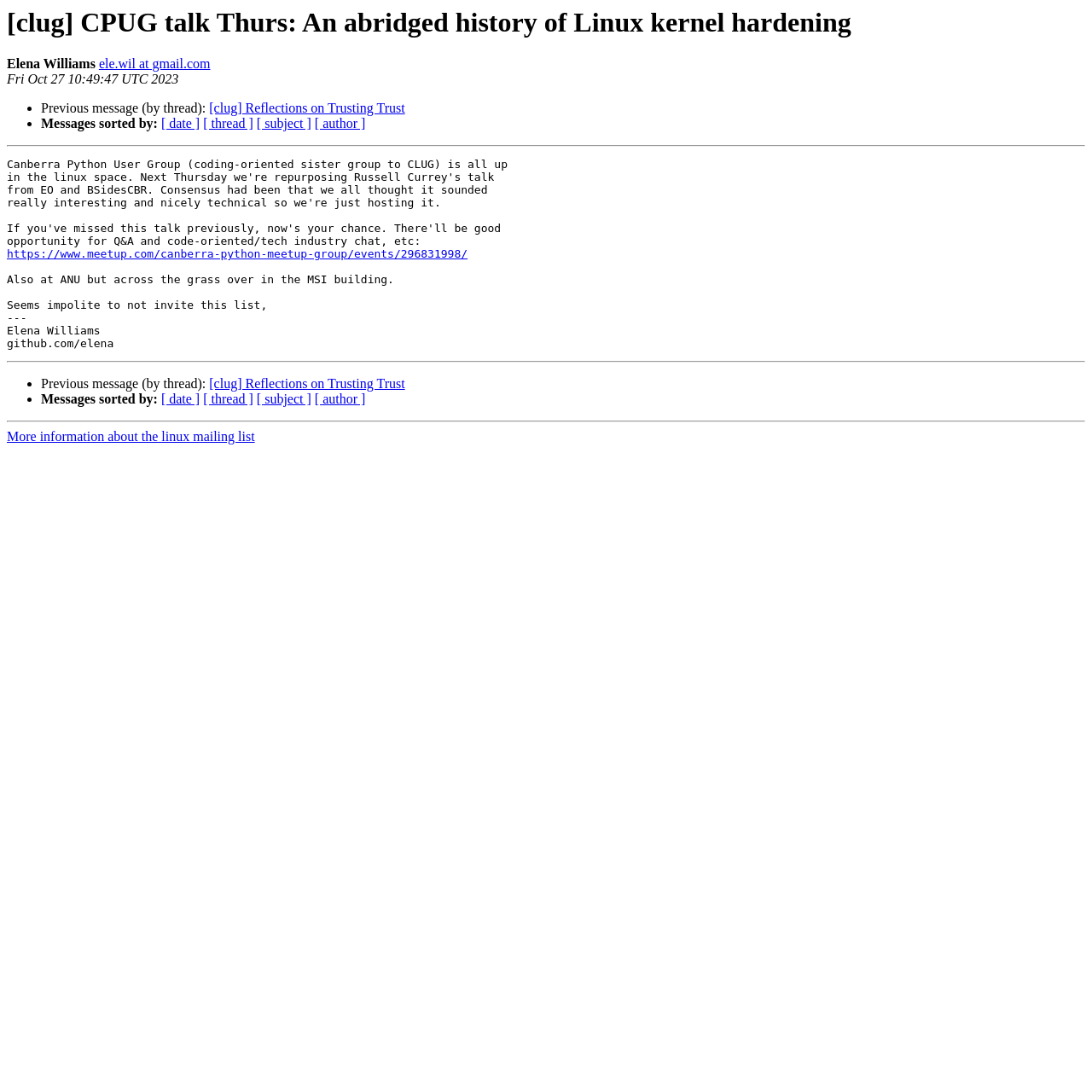Please provide the bounding box coordinates for the UI element as described: "ele.wil at gmail.com". The coordinates must be four floats between 0 and 1, represented as [left, top, right, bottom].

[0.091, 0.052, 0.193, 0.065]